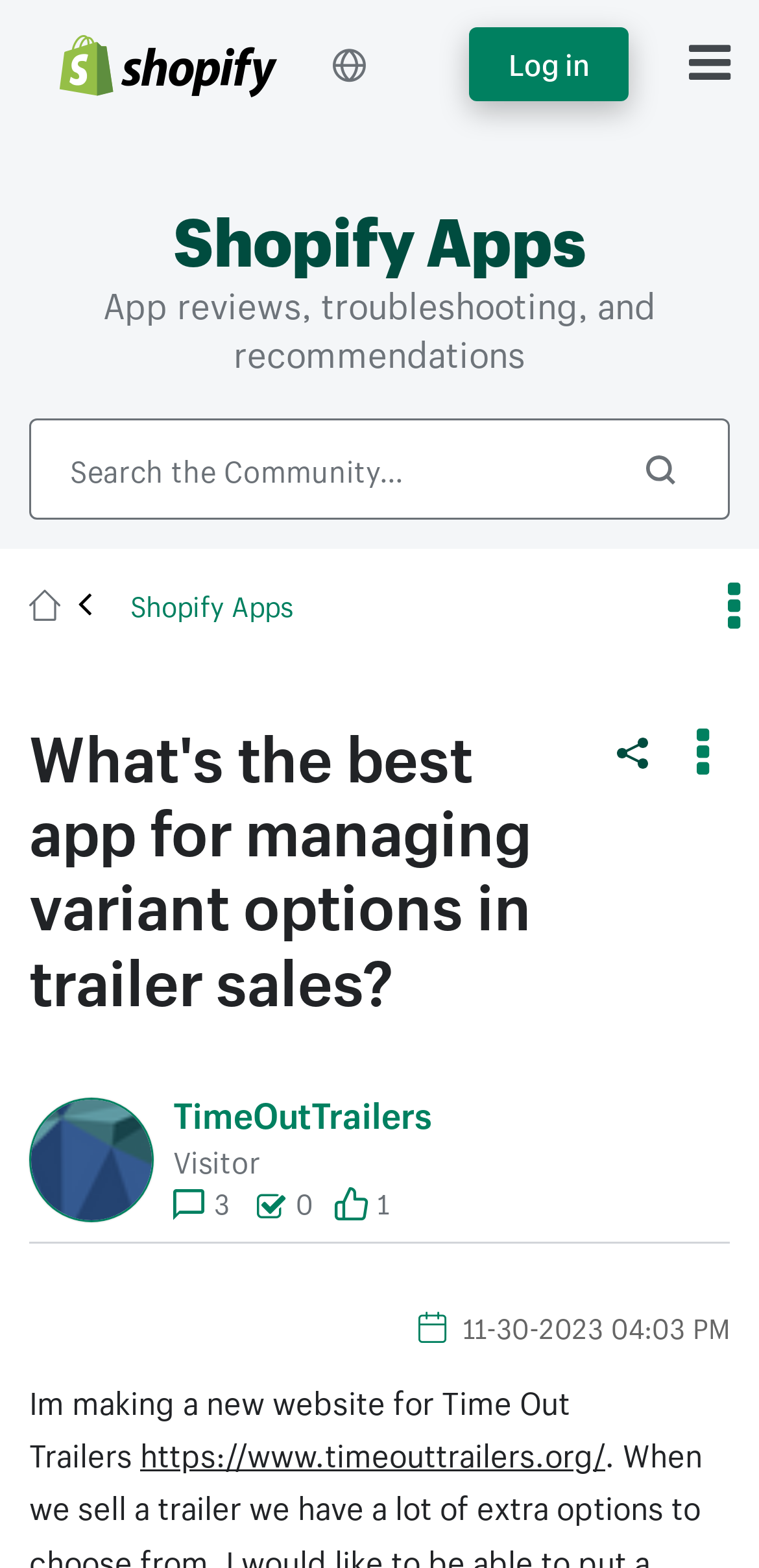Please determine the bounding box coordinates for the UI element described here. Use the format (top-left x, top-left y, bottom-right x, bottom-right y) with values bounded between 0 and 1: Menu

None